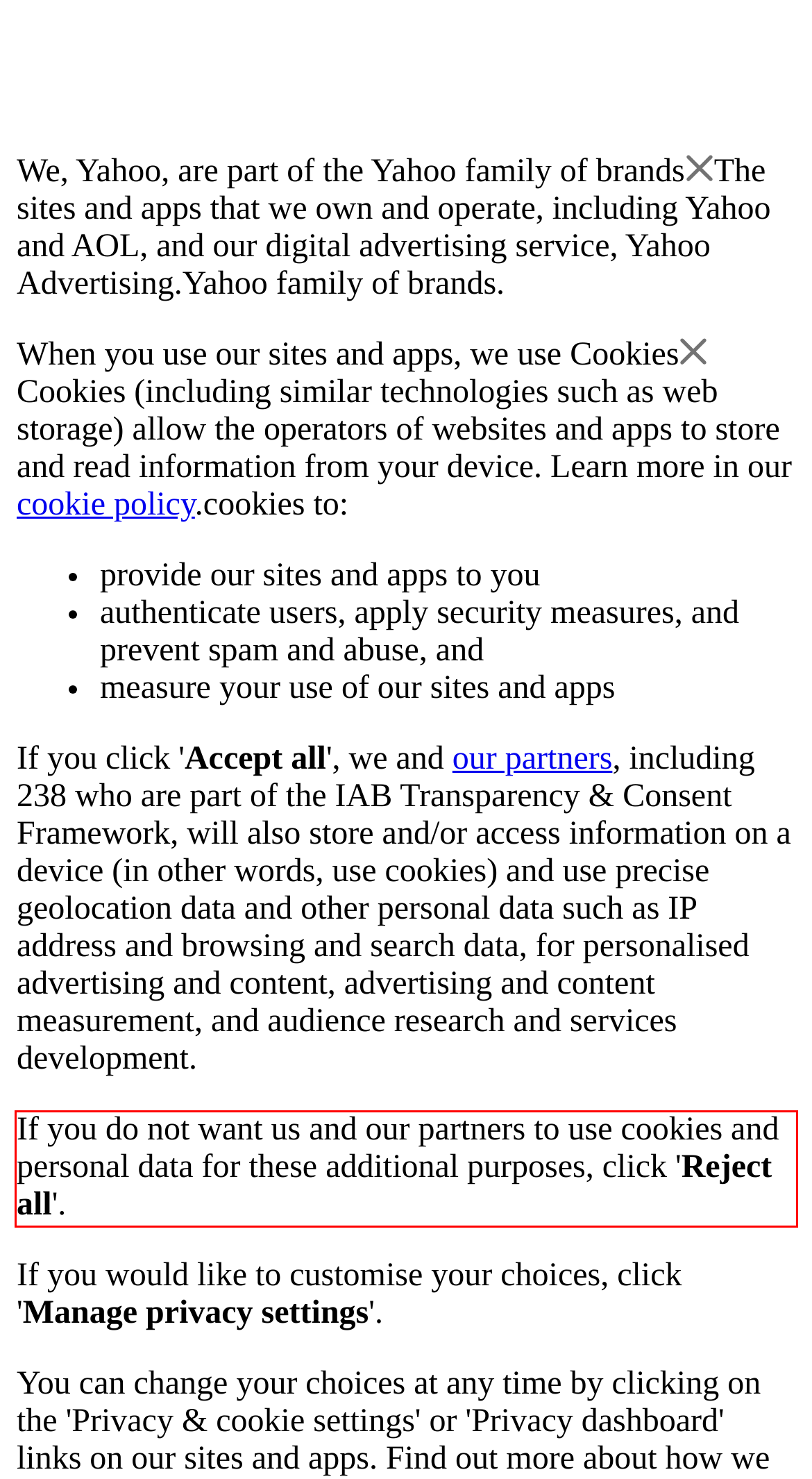You are provided with a screenshot of a webpage featuring a red rectangle bounding box. Extract the text content within this red bounding box using OCR.

If you do not want us and our partners to use cookies and personal data for these additional purposes, click 'Reject all'.